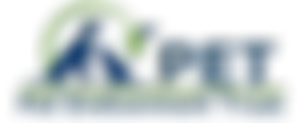Answer the question in a single word or phrase:
What services does PET provide?

Pet planning and rehoming